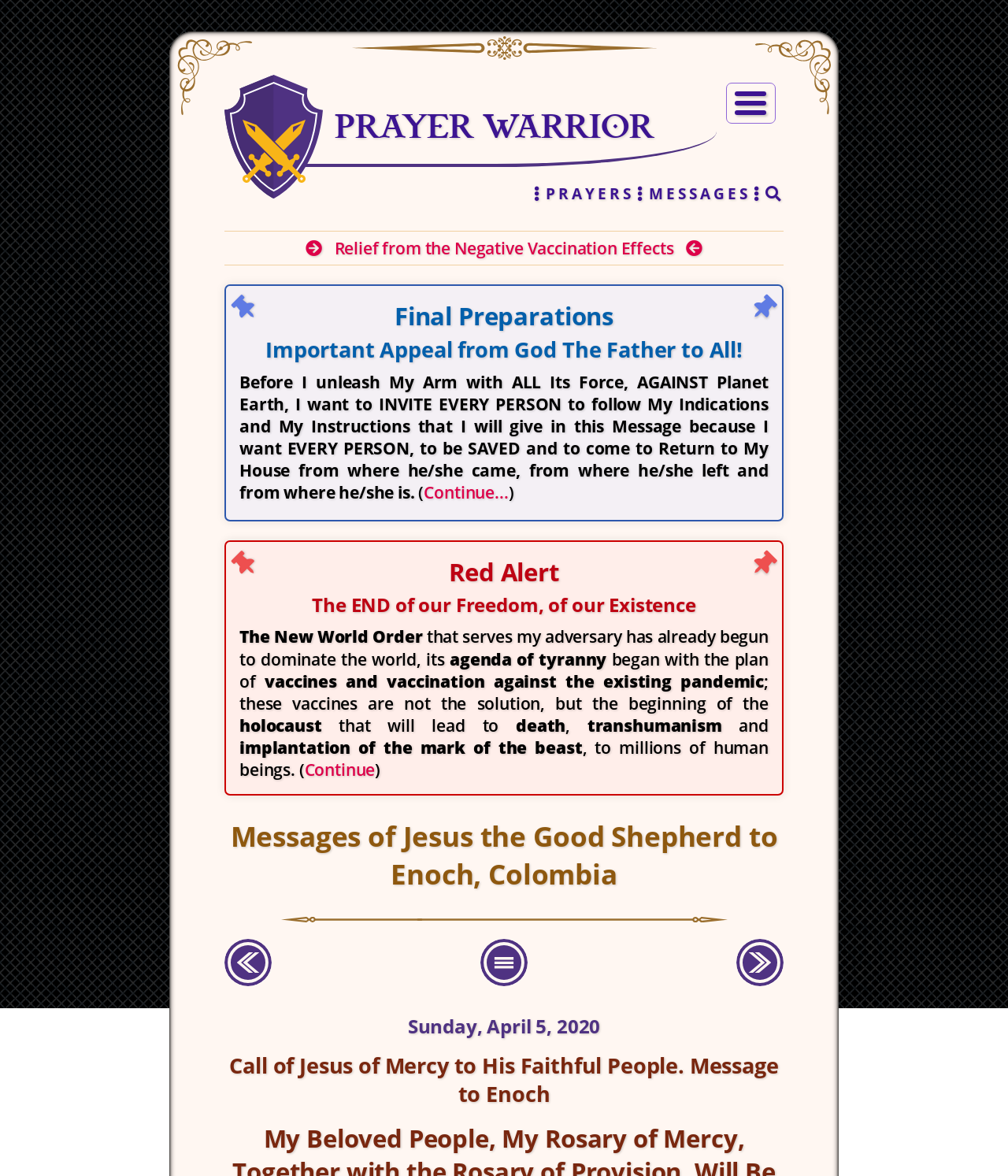Please determine the bounding box coordinates of the area that needs to be clicked to complete this task: 'Click the 'PRAYER WARRIOR' link'. The coordinates must be four float numbers between 0 and 1, formatted as [left, top, right, bottom].

[0.332, 0.092, 0.648, 0.124]